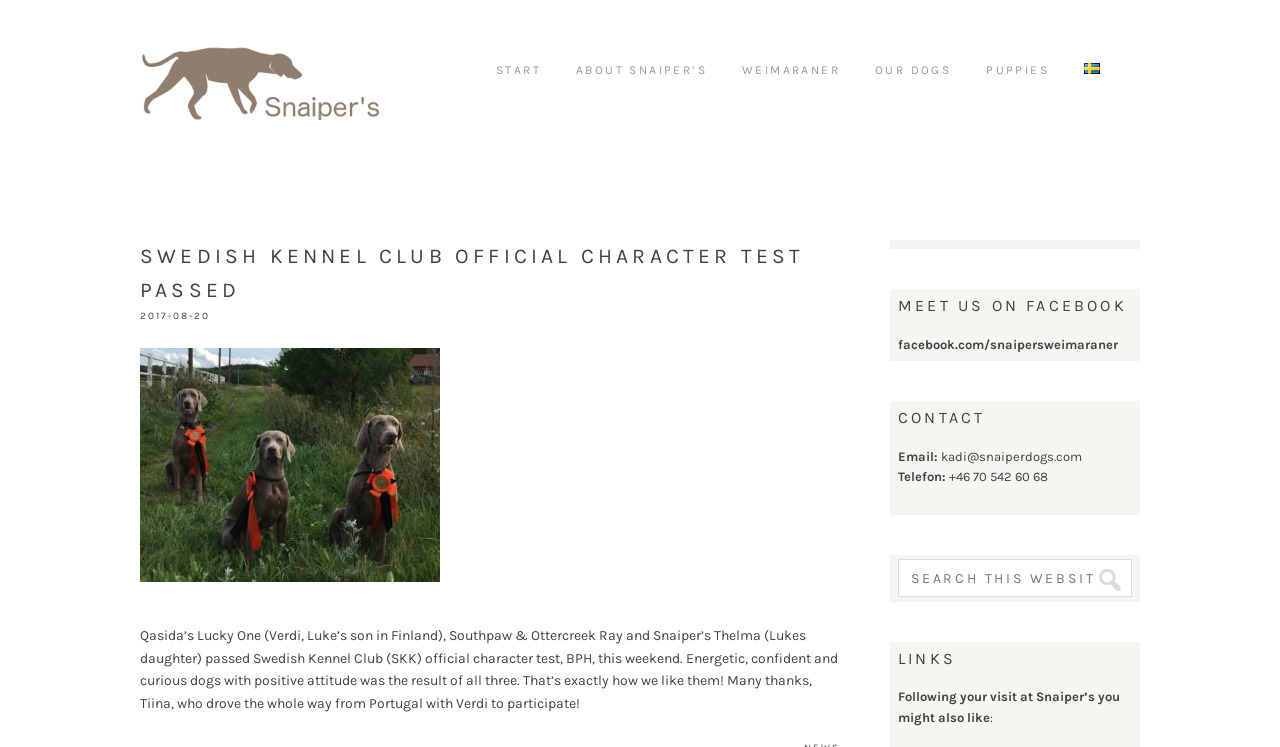Pinpoint the bounding box coordinates of the element to be clicked to execute the instruction: "Check the 'CONTACT' information".

[0.702, 0.542, 0.884, 0.576]